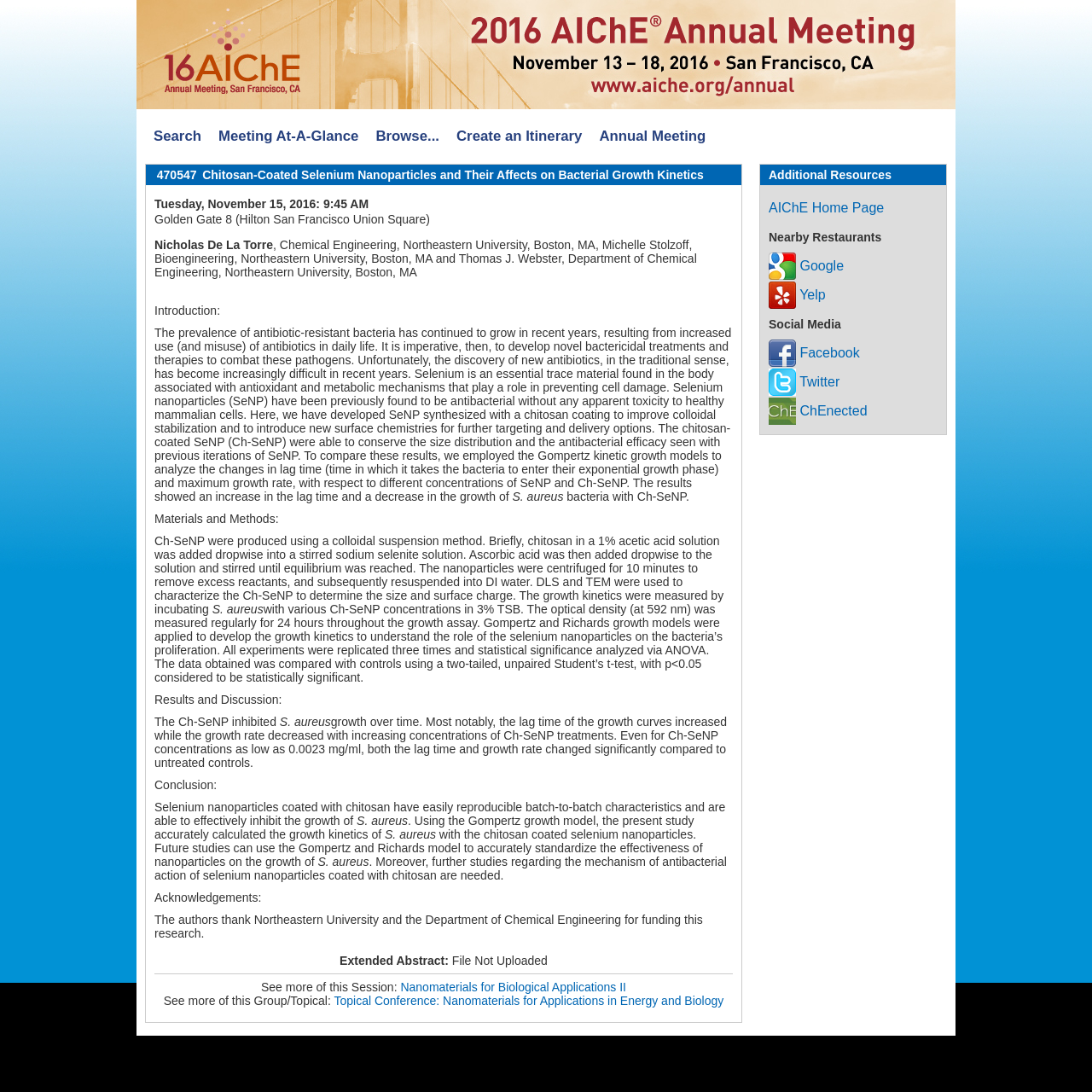Please find the bounding box coordinates in the format (top-left x, top-left y, bottom-right x, bottom-right y) for the given element description. Ensure the coordinates are floating point numbers between 0 and 1. Description: Twitter

[0.704, 0.343, 0.769, 0.356]